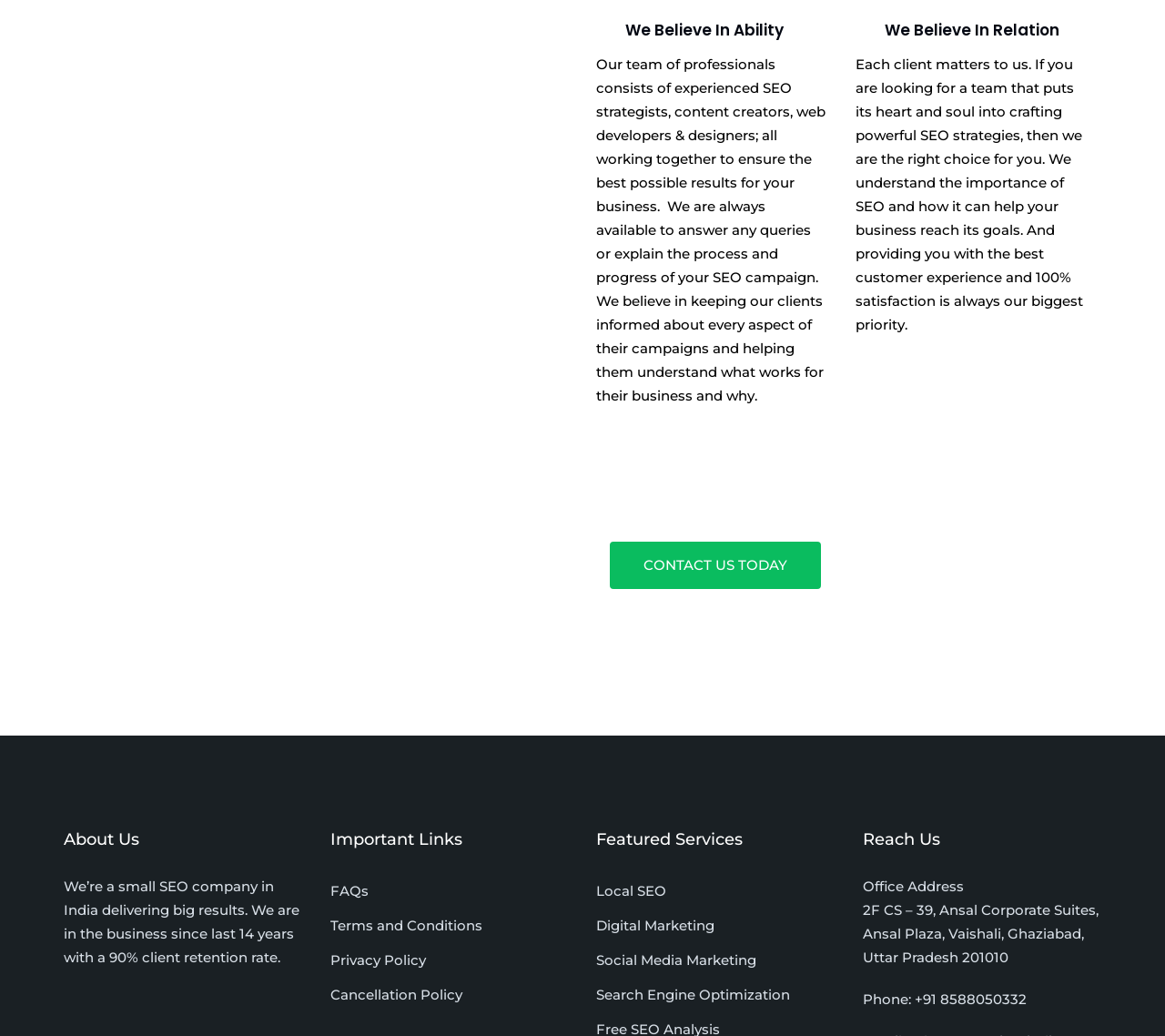Look at the image and write a detailed answer to the question: 
What is the phone number of the company?

The phone number of the company is mentioned in the 'Reach Us' section, which provides the contact information of the company.